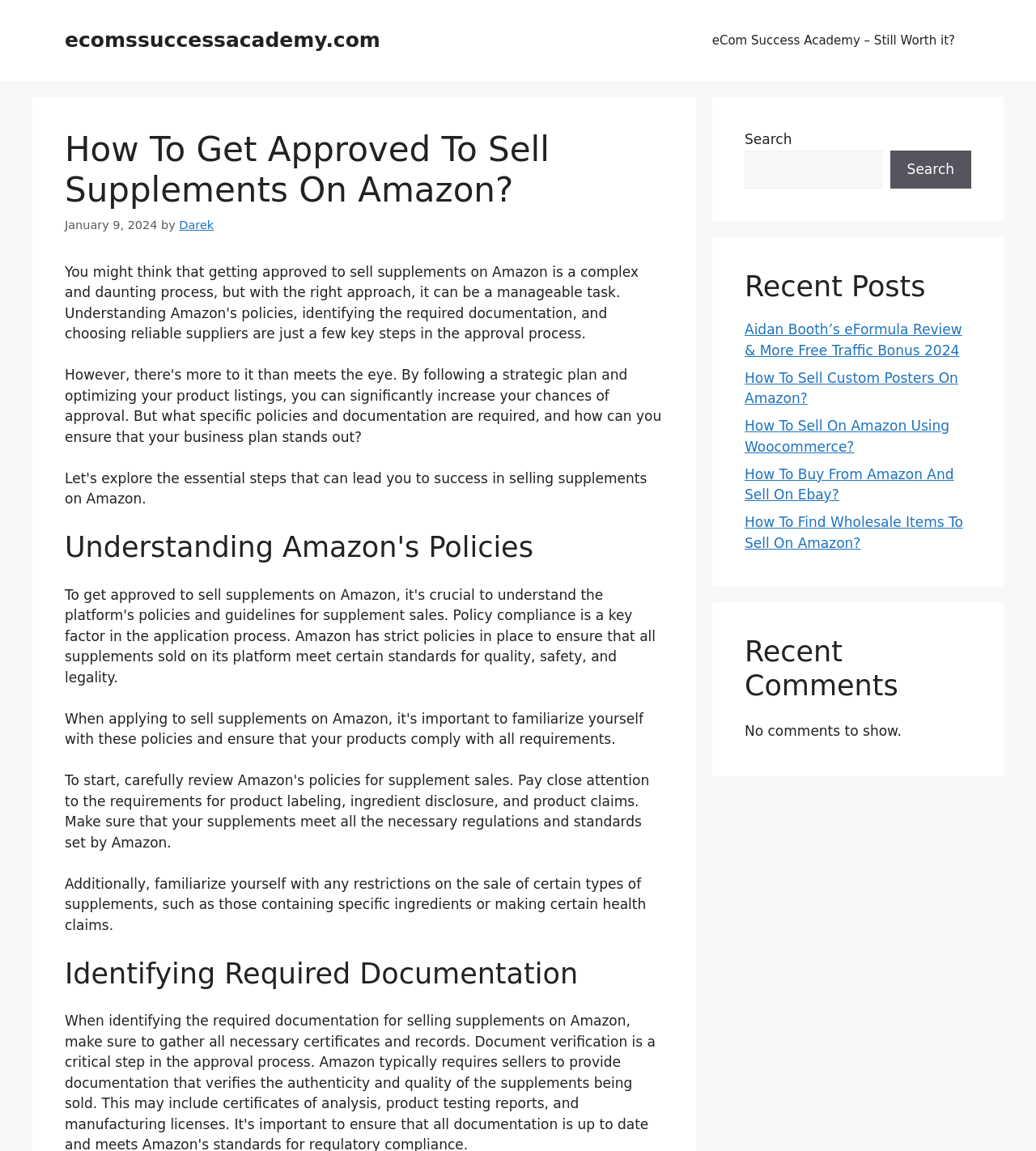Based on the element description "parent_node: Search name="s"", predict the bounding box coordinates of the UI element.

[0.719, 0.13, 0.851, 0.164]